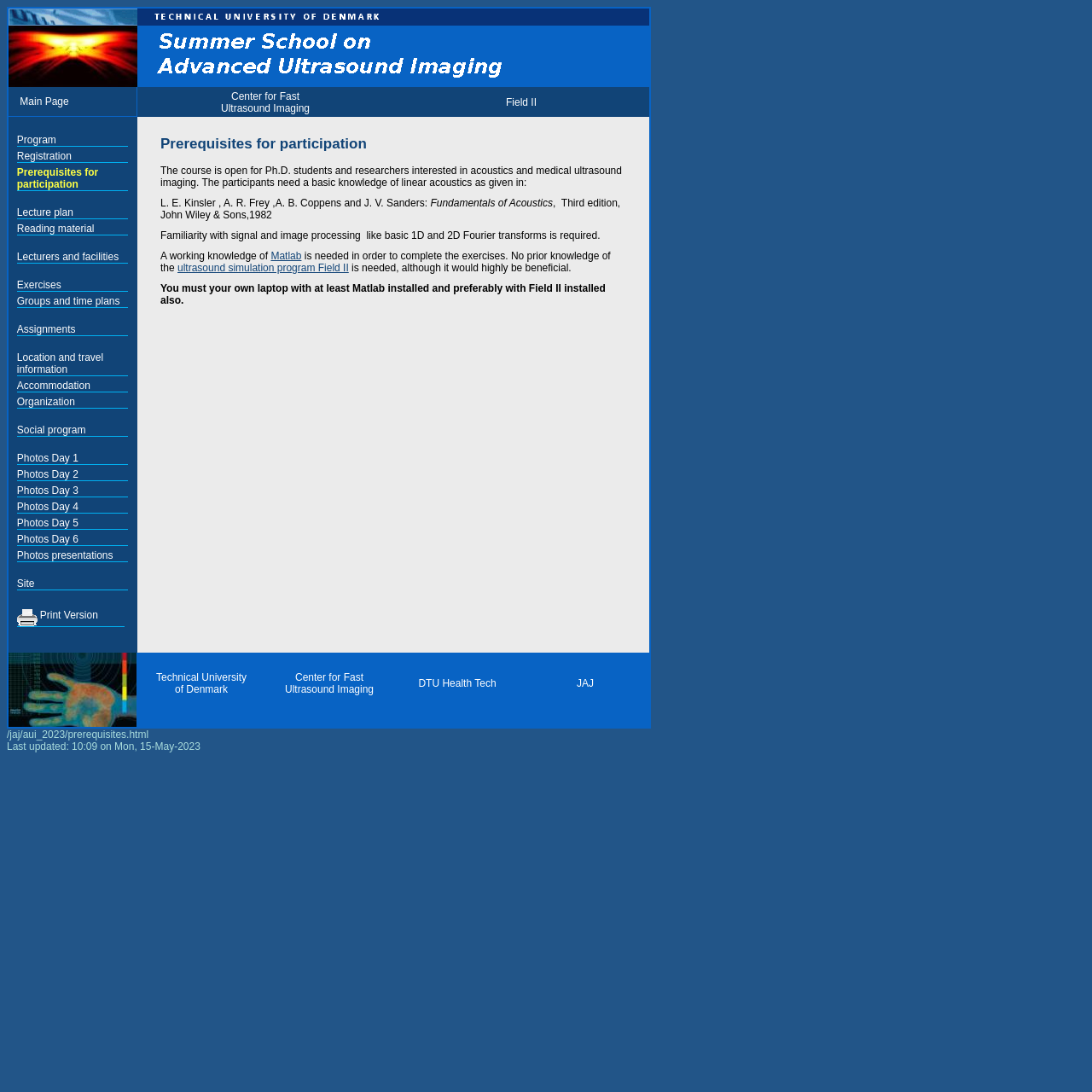Determine the bounding box coordinates of the section I need to click to execute the following instruction: "Click on Technical University of Denmark". Provide the coordinates as four float numbers between 0 and 1, i.e., [left, top, right, bottom].

[0.126, 0.012, 0.595, 0.026]